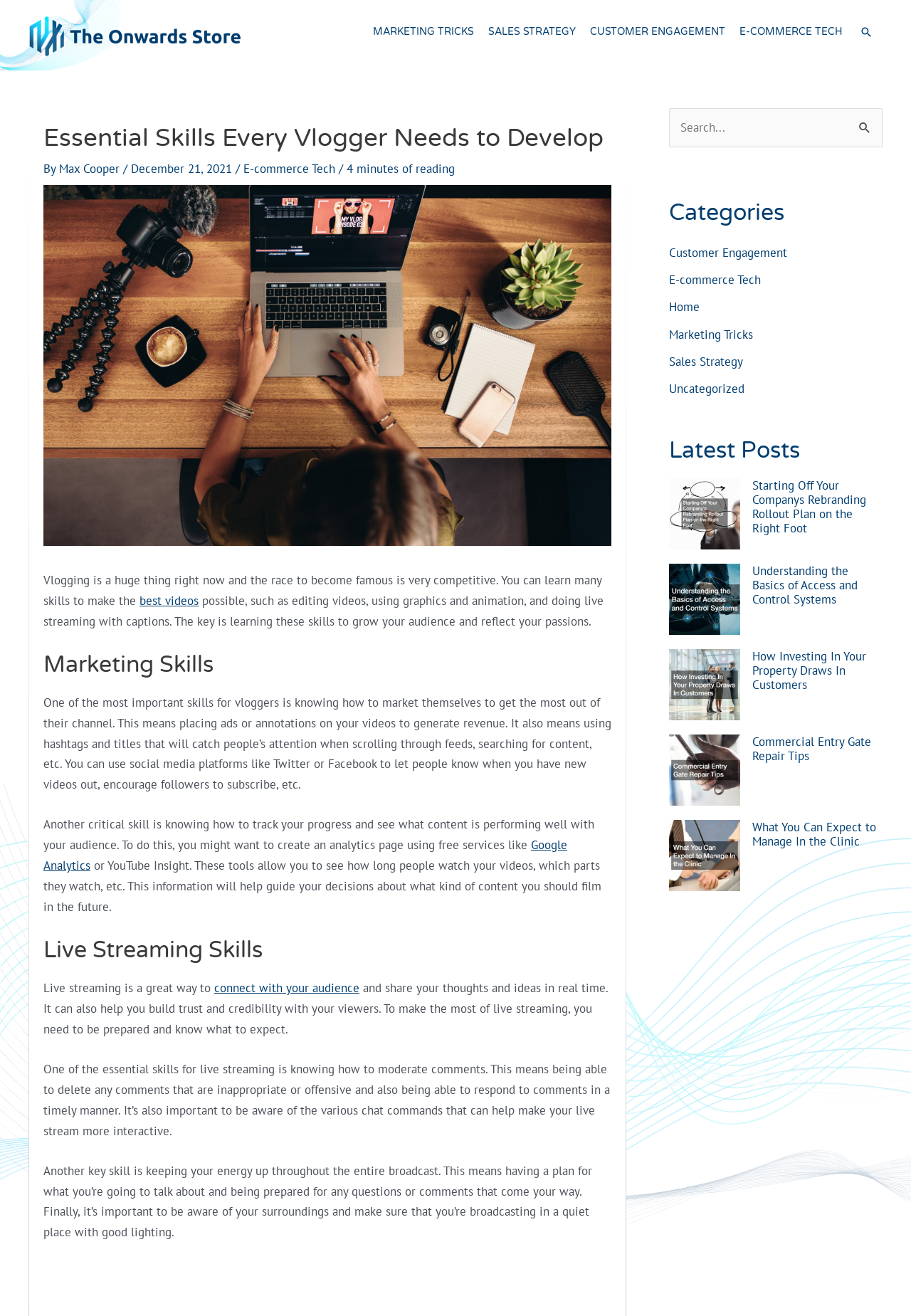Identify the bounding box coordinates for the UI element described as follows: "Commercial Entry Gate Repair Tips". Ensure the coordinates are four float numbers between 0 and 1, formatted as [left, top, right, bottom].

[0.826, 0.558, 0.956, 0.58]